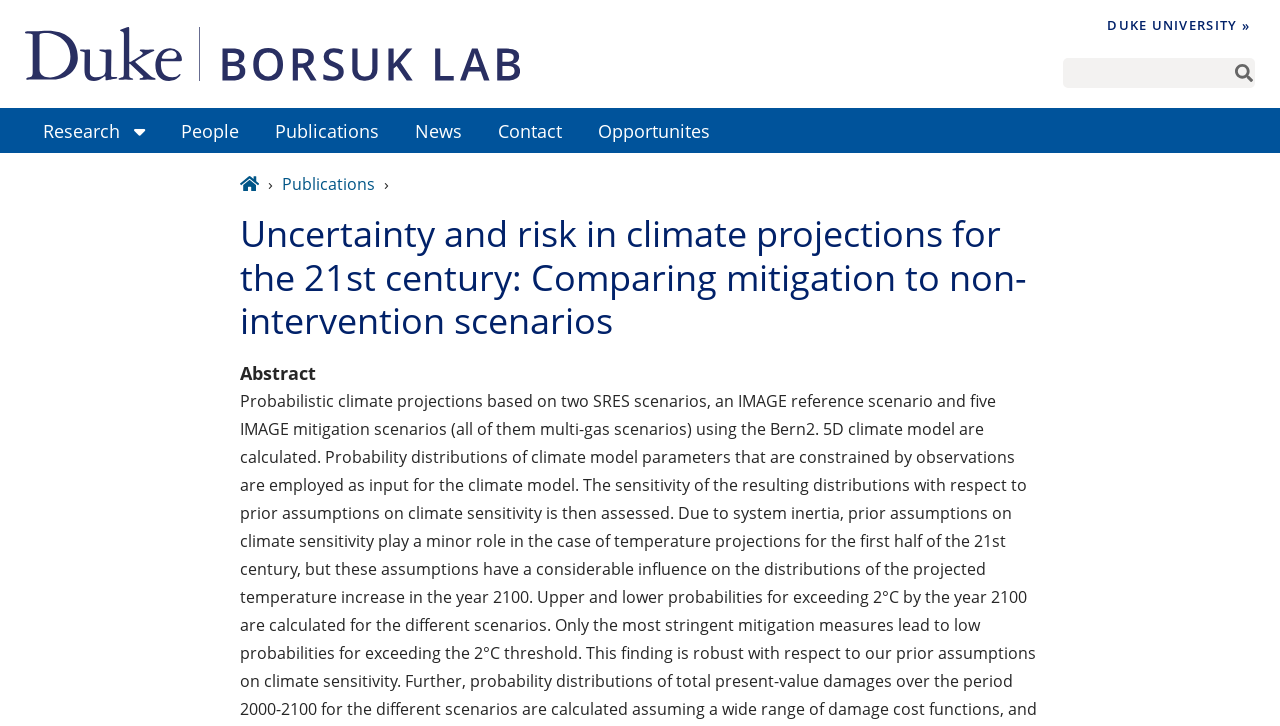Please identify the bounding box coordinates of the element on the webpage that should be clicked to follow this instruction: "view research". The bounding box coordinates should be given as four float numbers between 0 and 1, formatted as [left, top, right, bottom].

[0.034, 0.163, 0.094, 0.196]